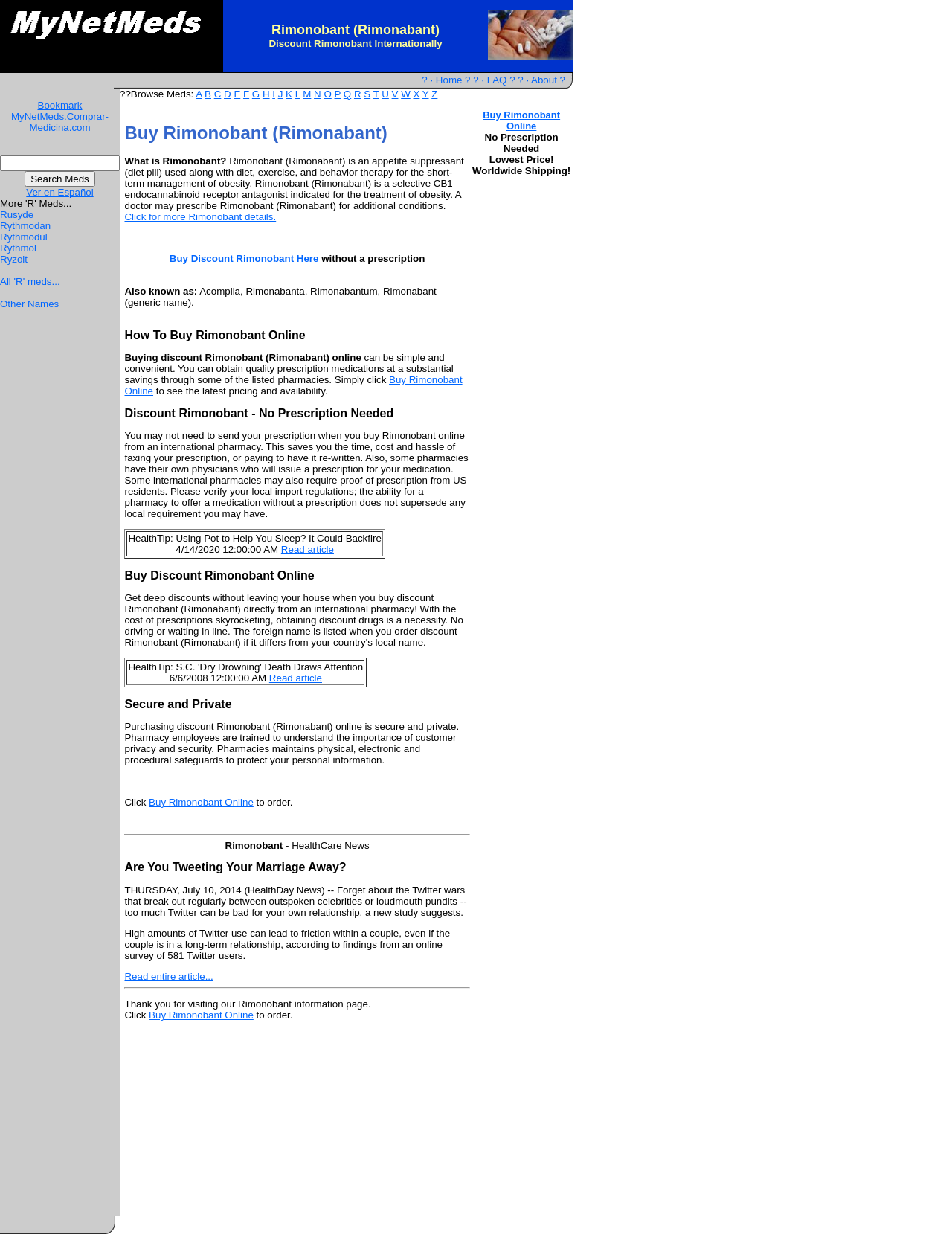Please specify the bounding box coordinates for the clickable region that will help you carry out the instruction: "Browse medications by letter".

[0.126, 0.07, 0.493, 0.079]